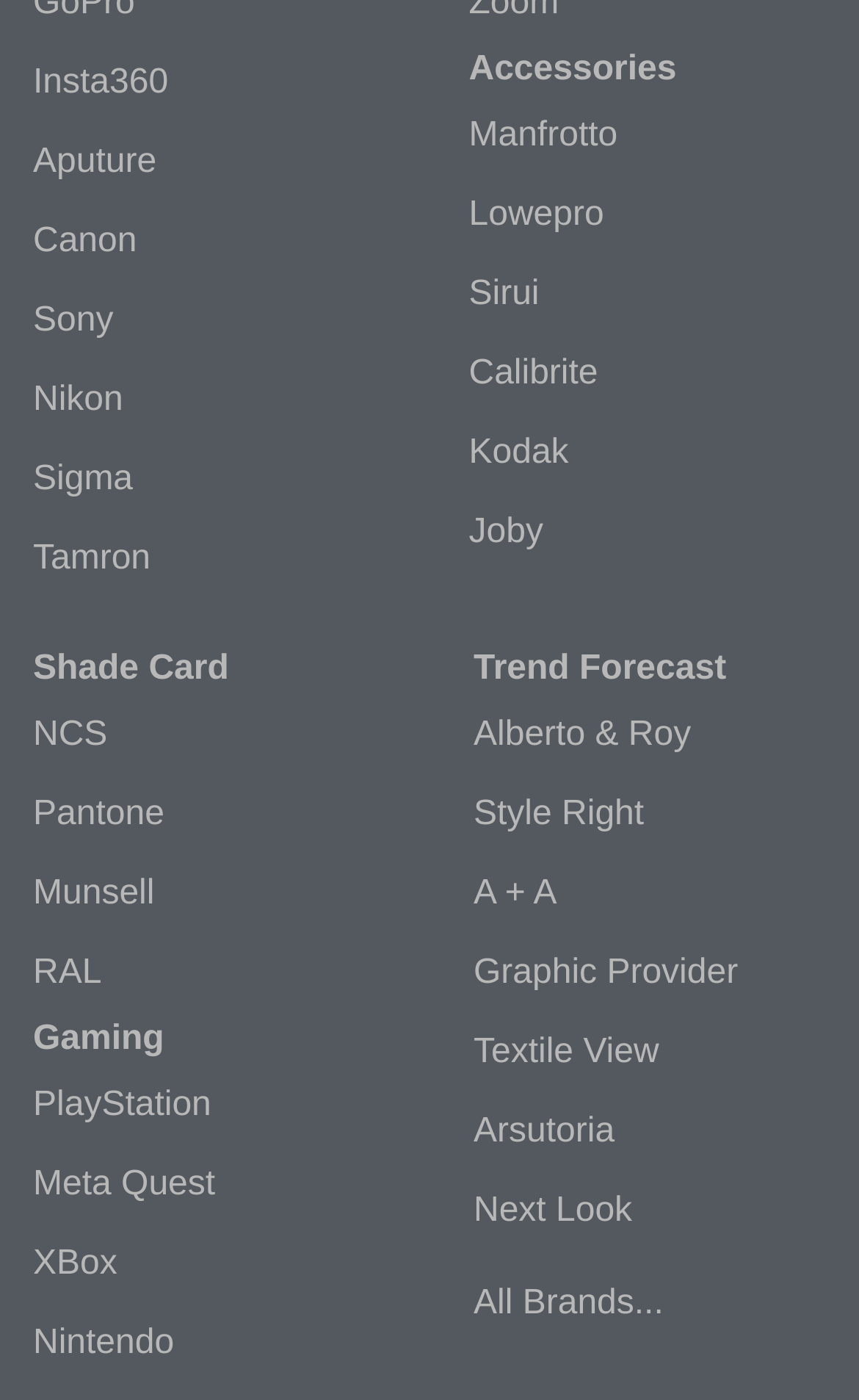Can you find the bounding box coordinates for the element that needs to be clicked to execute this instruction: "Click on Insta360"? The coordinates should be given as four float numbers between 0 and 1, i.e., [left, top, right, bottom].

[0.038, 0.031, 0.494, 0.088]